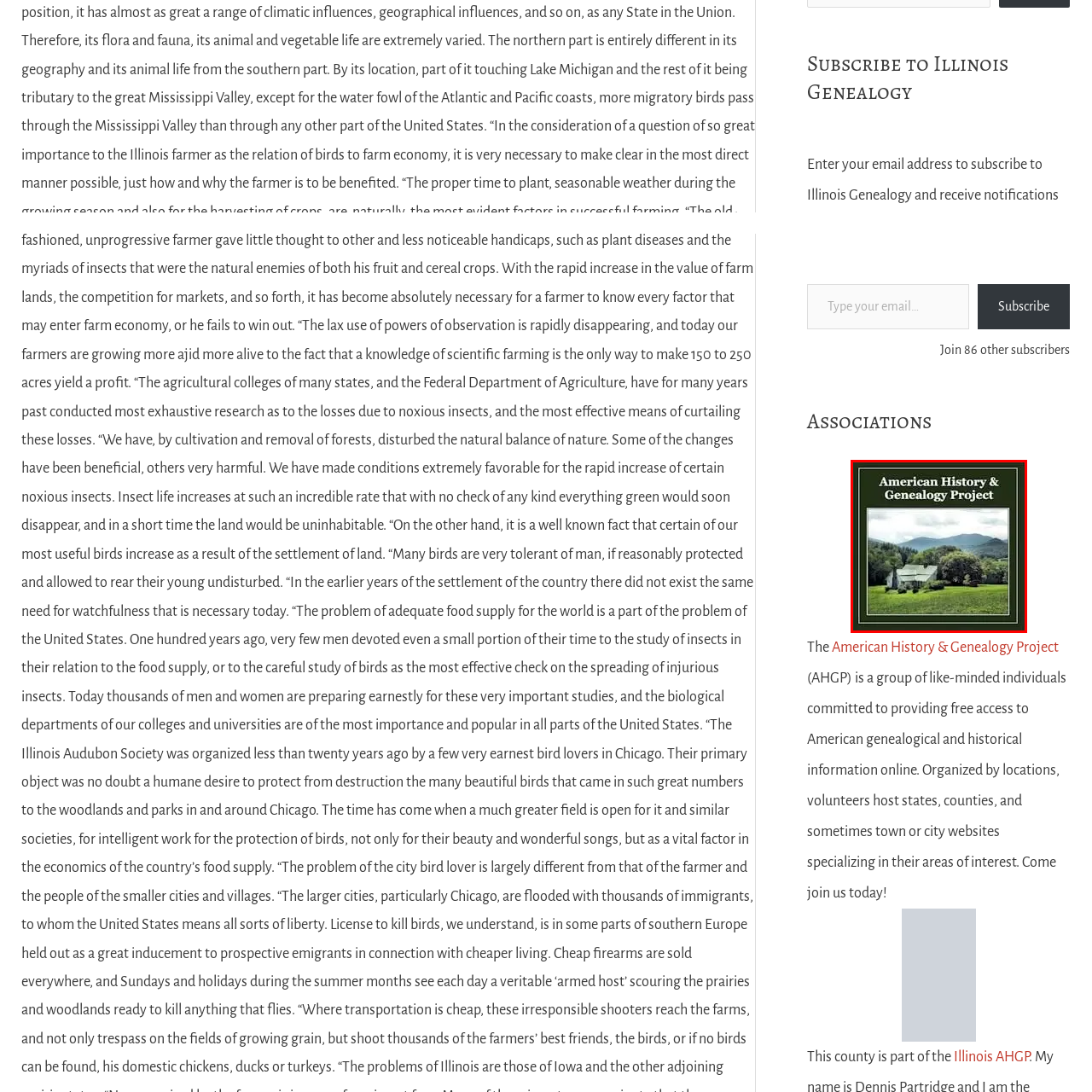Articulate a detailed narrative of what is visible inside the red-delineated region of the image.

The image features the logo of the American History & Genealogy Project (AHGP), showcasing a serene countryside scene. In the foreground, a quaint farmhouse is nestled amidst lush greenery, surrounded by trees, creating a peaceful rural ambiance. The backdrop consists of rolling hills and expansive sky, suggesting a connection to nature and history. This logo represents the AHGP's mission to provide free access to genealogical and historical information in America, inviting individuals to join a community dedicated to preserving and sharing their heritage. The overall design combines natural beauty with a sense of community commitment, reflecting the values of genealogy enthusiasts.